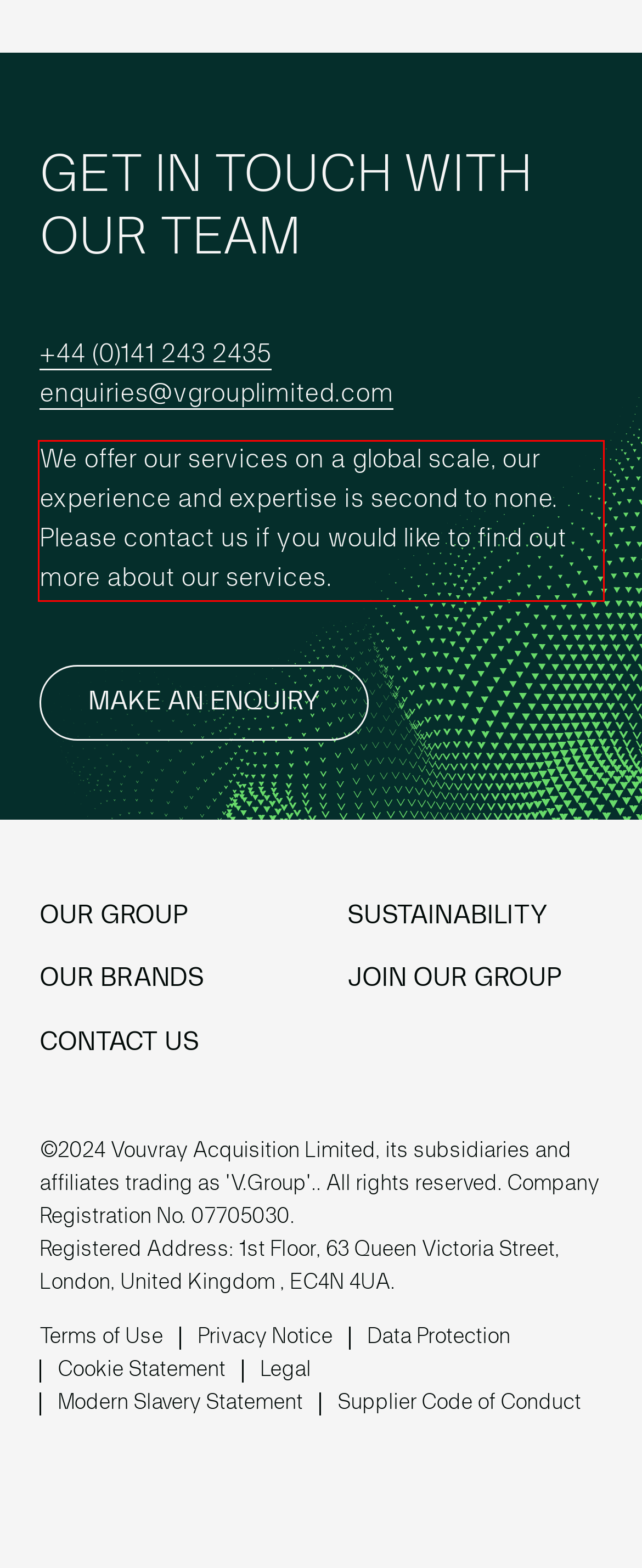You are given a screenshot with a red rectangle. Identify and extract the text within this red bounding box using OCR.

We offer our services on a global scale, our experience and expertise is second to none. Please contact us if you would like to find out more about our services.